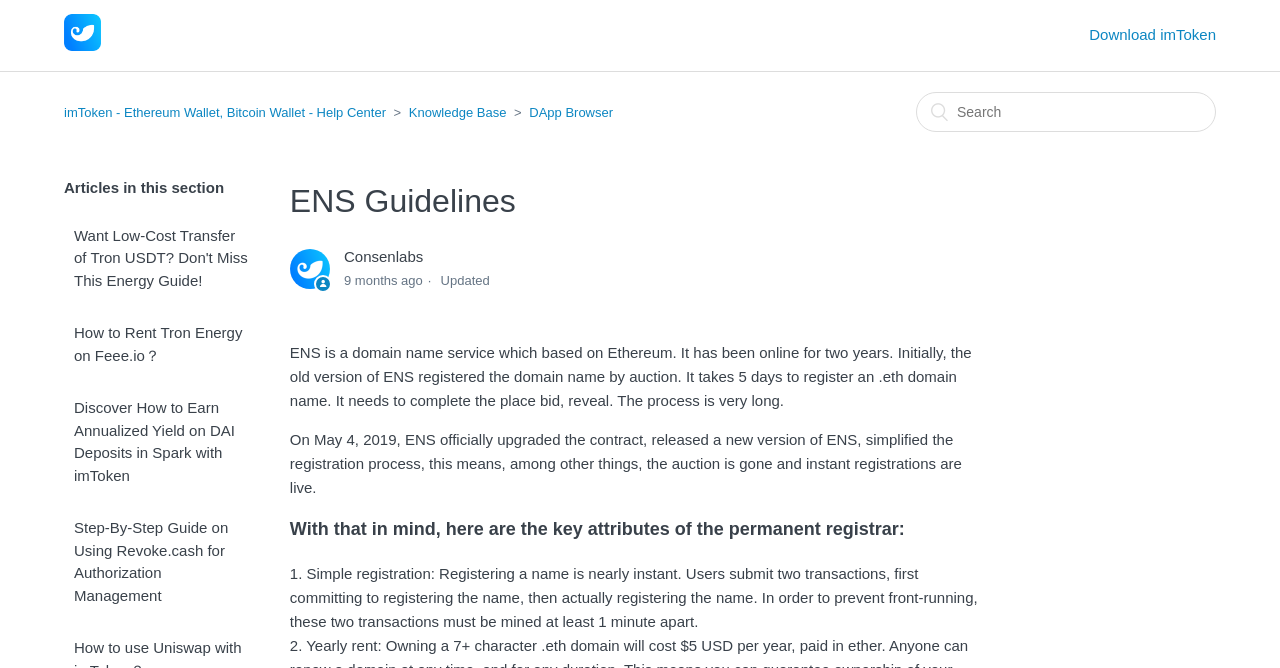Using the webpage screenshot and the element description aria-label="Search" name="query" placeholder="Search", determine the bounding box coordinates. Specify the coordinates in the format (top-left x, top-left y, bottom-right x, bottom-right y) with values ranging from 0 to 1.

[0.716, 0.138, 0.95, 0.198]